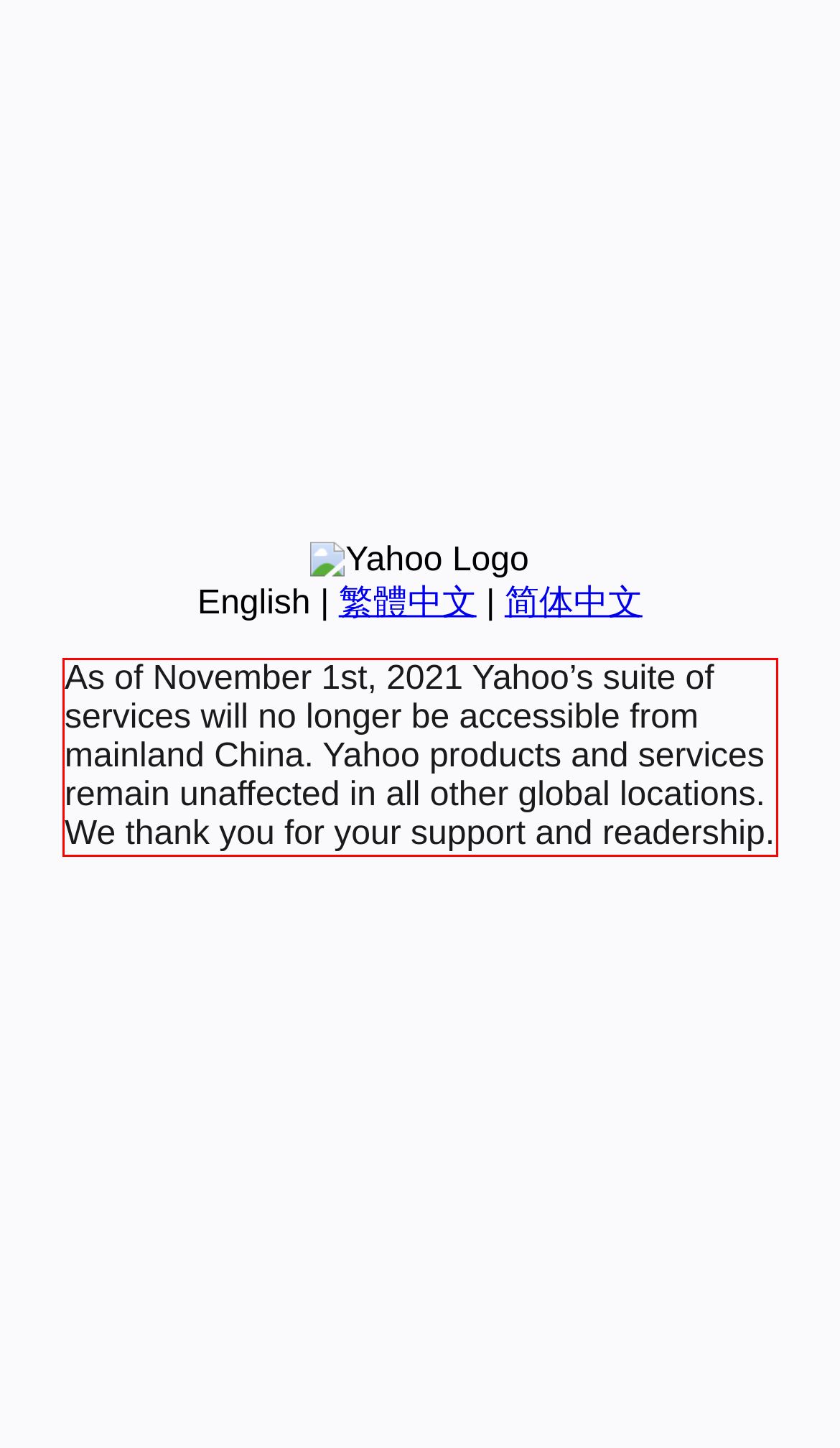Please identify the text within the red rectangular bounding box in the provided webpage screenshot.

As of November 1st, 2021 Yahoo’s suite of services will no longer be accessible from mainland China. Yahoo products and services remain unaffected in all other global locations. We thank you for your support and readership.